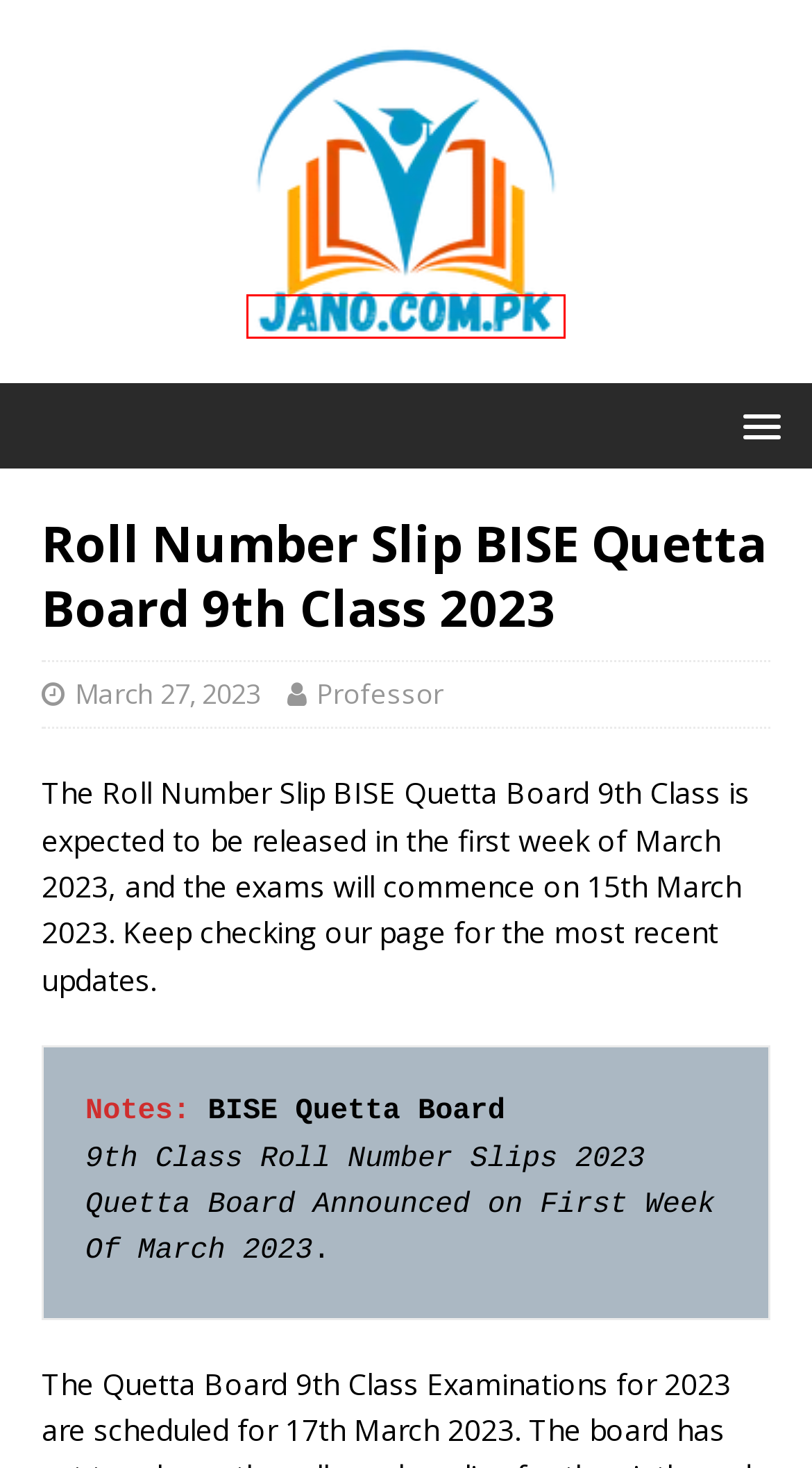Assess the screenshot of a webpage with a red bounding box and determine which webpage description most accurately matches the new page after clicking the element within the red box. Here are the options:
A. 12th Class | 2nd Year Result 2023 BISE Sahiwal Board
B. The One Educational News Platform to Find Date Sheet, Result and Past Papers
C. 12th class Result Peshawar Board 2023
D. Date Sheet
E. Check 12th Class Result 2023 BISE Multan Board
F. BISE Lahore Board 12th Class Roll Number Slip 2023
G. 12th Class Result Mardan Board 2023
H. BISE DG Khan Board 12th Class Result 2023

B